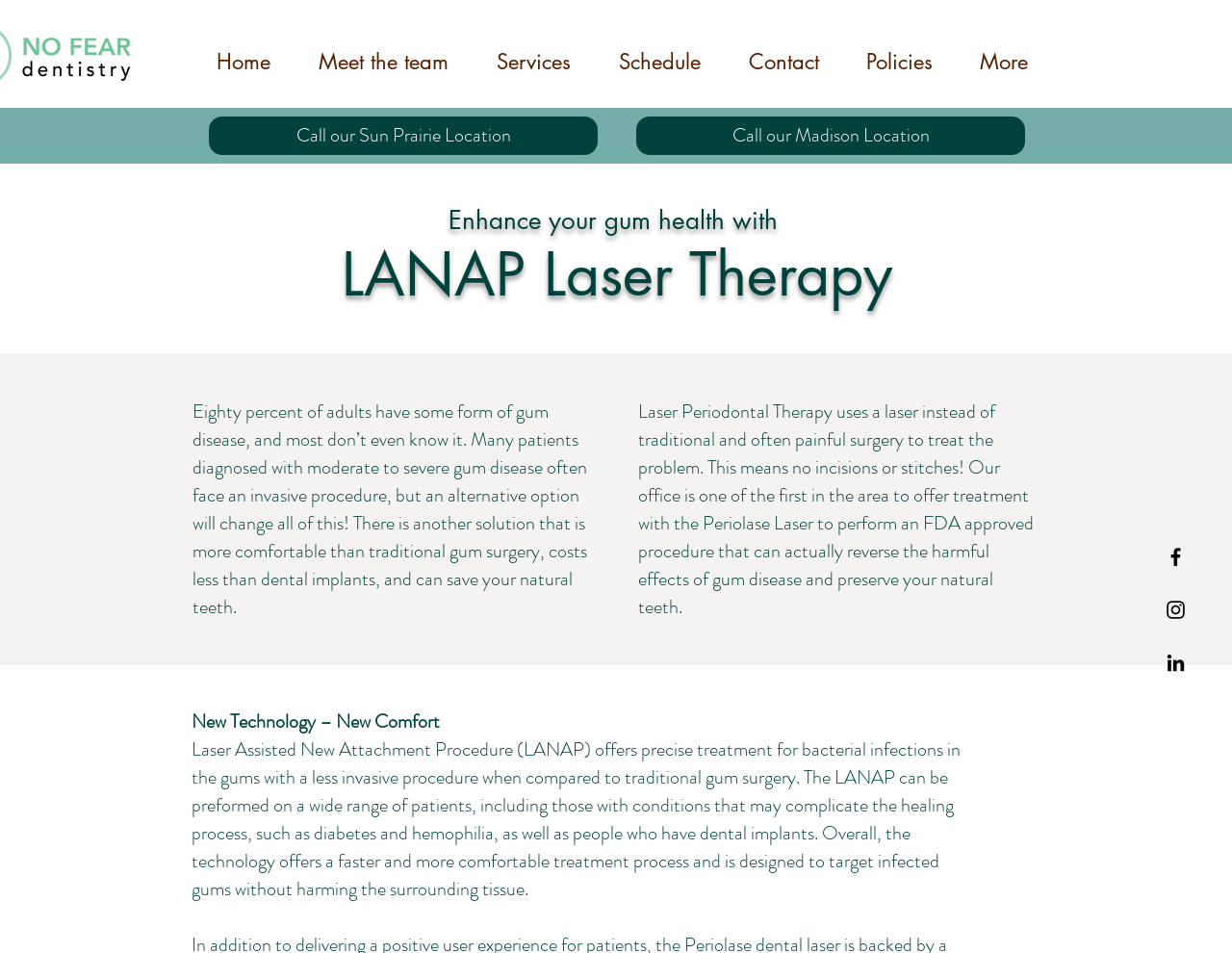Predict the bounding box coordinates of the area that should be clicked to accomplish the following instruction: "Learn more about LANAP Laser Therapy". The bounding box coordinates should consist of four float numbers between 0 and 1, i.e., [left, top, right, bottom].

[0.199, 0.248, 0.802, 0.328]